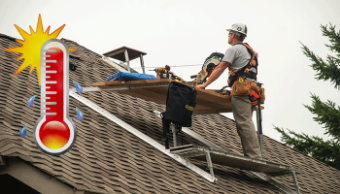Convey a rich and detailed description of the image.

The image depicts a roofer working on a steeply pitched roof under potentially hot conditions, as suggested by the inclusion of a thermometer icon that displays high temperatures. This visual emphasizes the challenges and safety considerations involved in roofing activities, particularly in warm weather. The professional, equipped with a harness and working carefully from a scaffolding setup, showcases the need for safety precautions in such demanding environments. The context relates to the article "How To Stay Cool While Roofing," providing essential safety tips for roofers to manage heat while performing their tasks effectively.